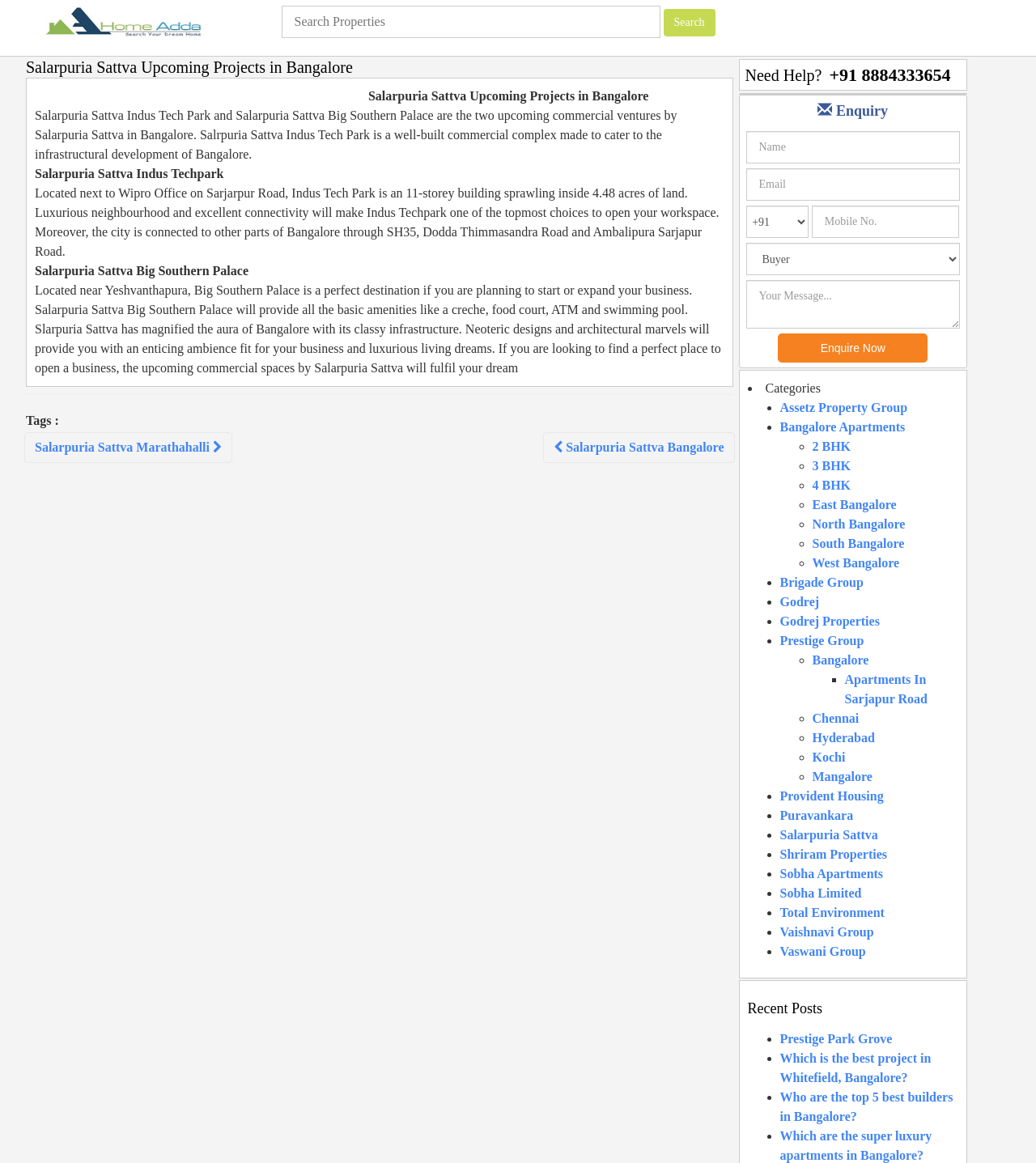Pinpoint the bounding box coordinates of the clickable element to carry out the following instruction: "Click the Salarpuria Sattva Bangalore link."

[0.524, 0.372, 0.709, 0.398]